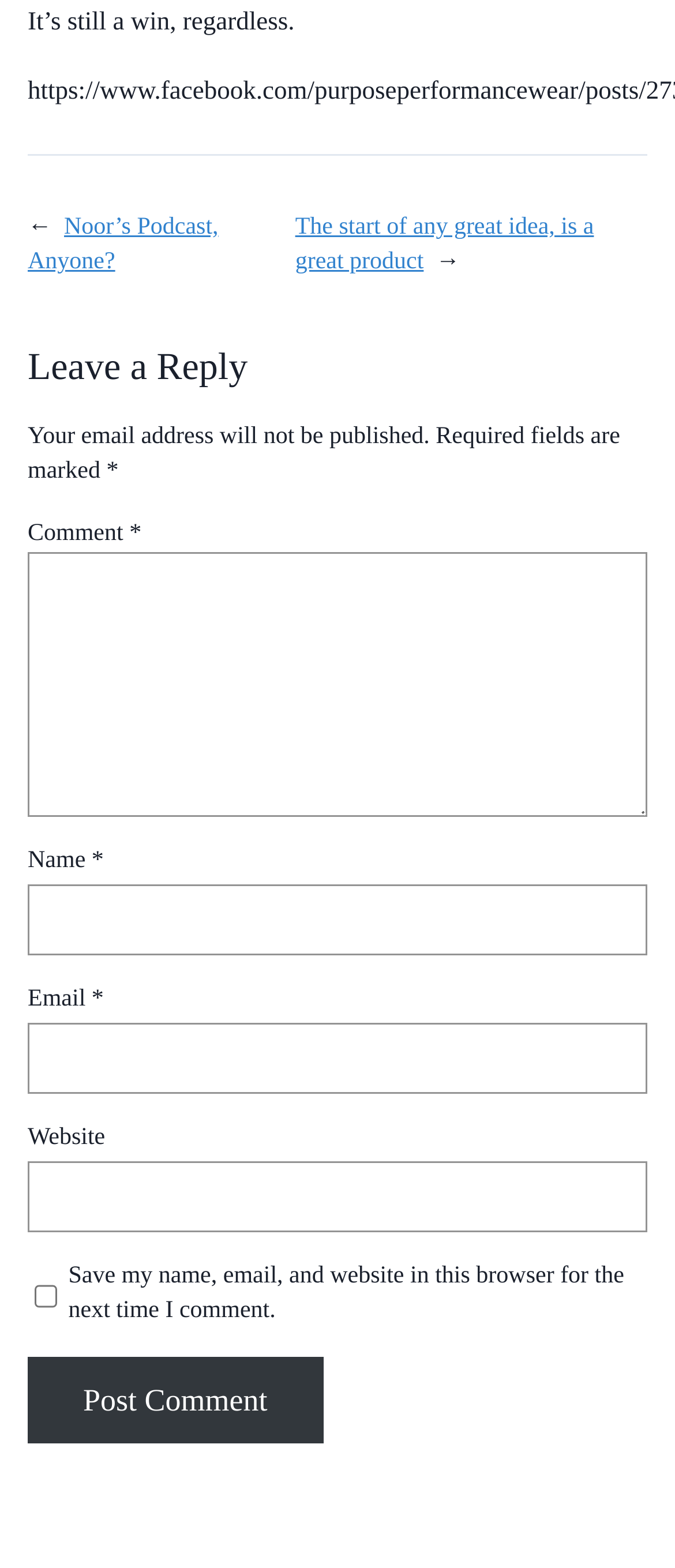Point out the bounding box coordinates of the section to click in order to follow this instruction: "Enter your name".

[0.041, 0.564, 0.959, 0.609]